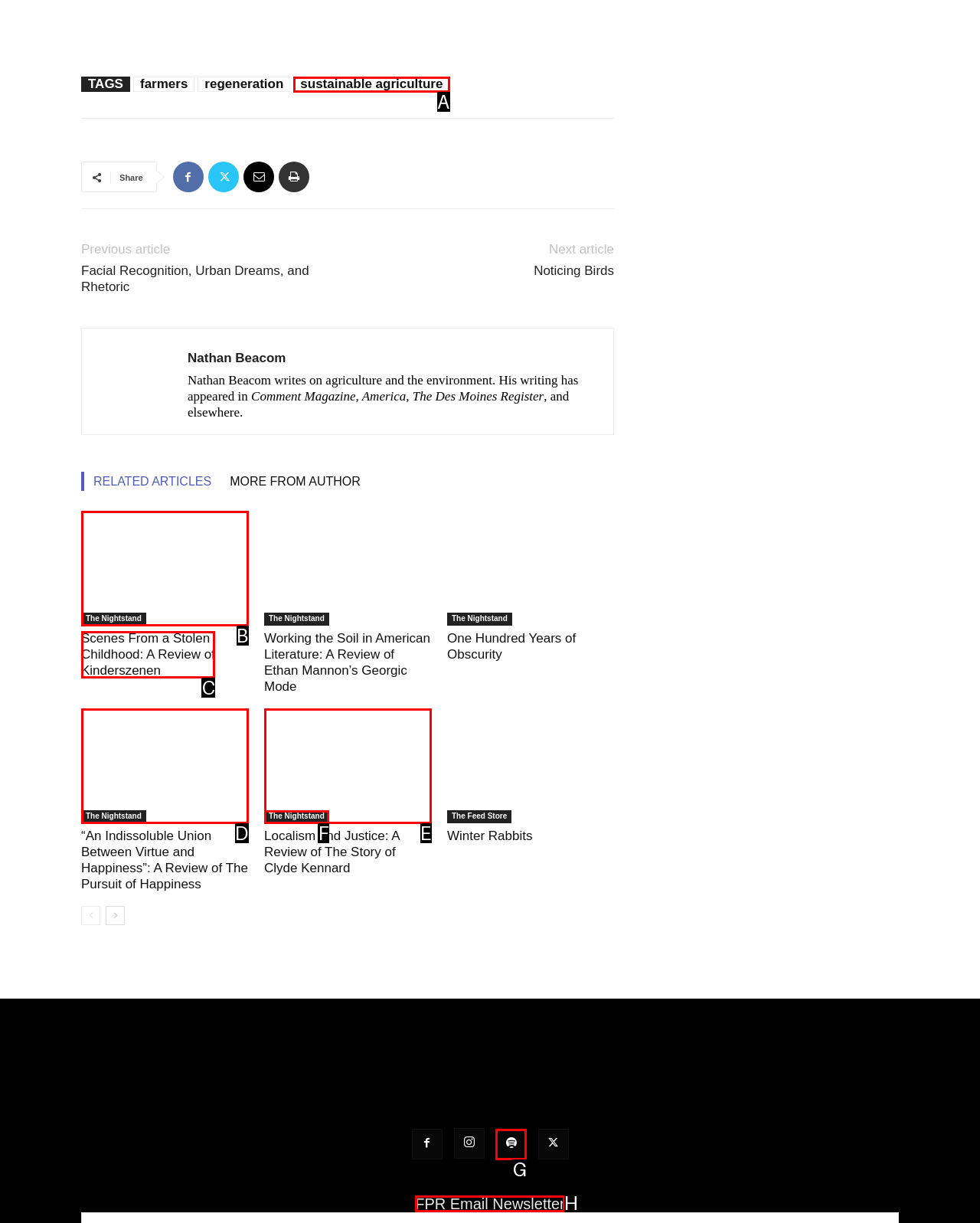Select the letter of the UI element you need to click to complete this task: Subscribe to the FPR Email Newsletter.

H